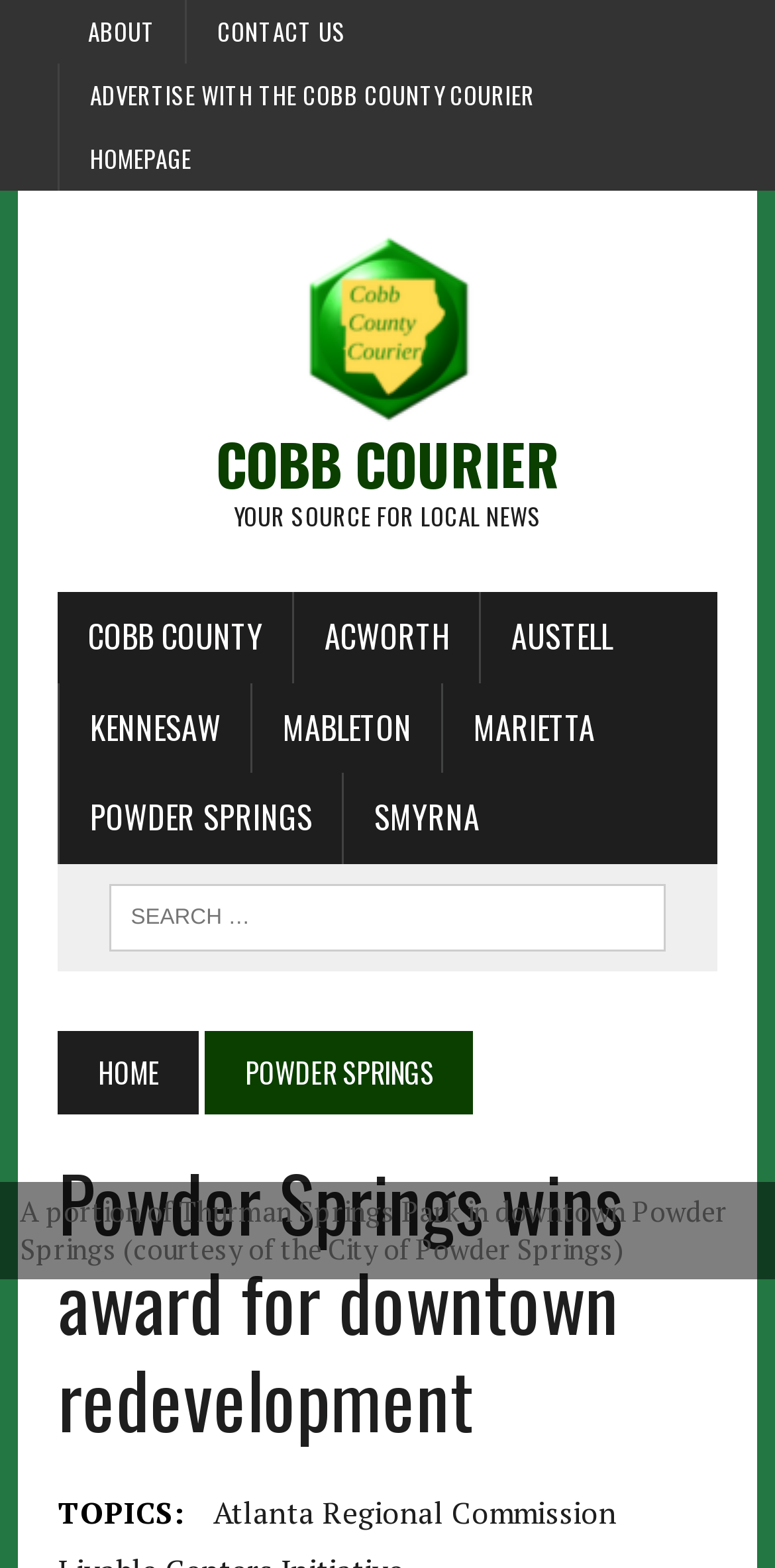Specify the bounding box coordinates of the area to click in order to execute this command: 'search for something'. The coordinates should consist of four float numbers ranging from 0 to 1, and should be formatted as [left, top, right, bottom].

[0.141, 0.563, 0.859, 0.607]